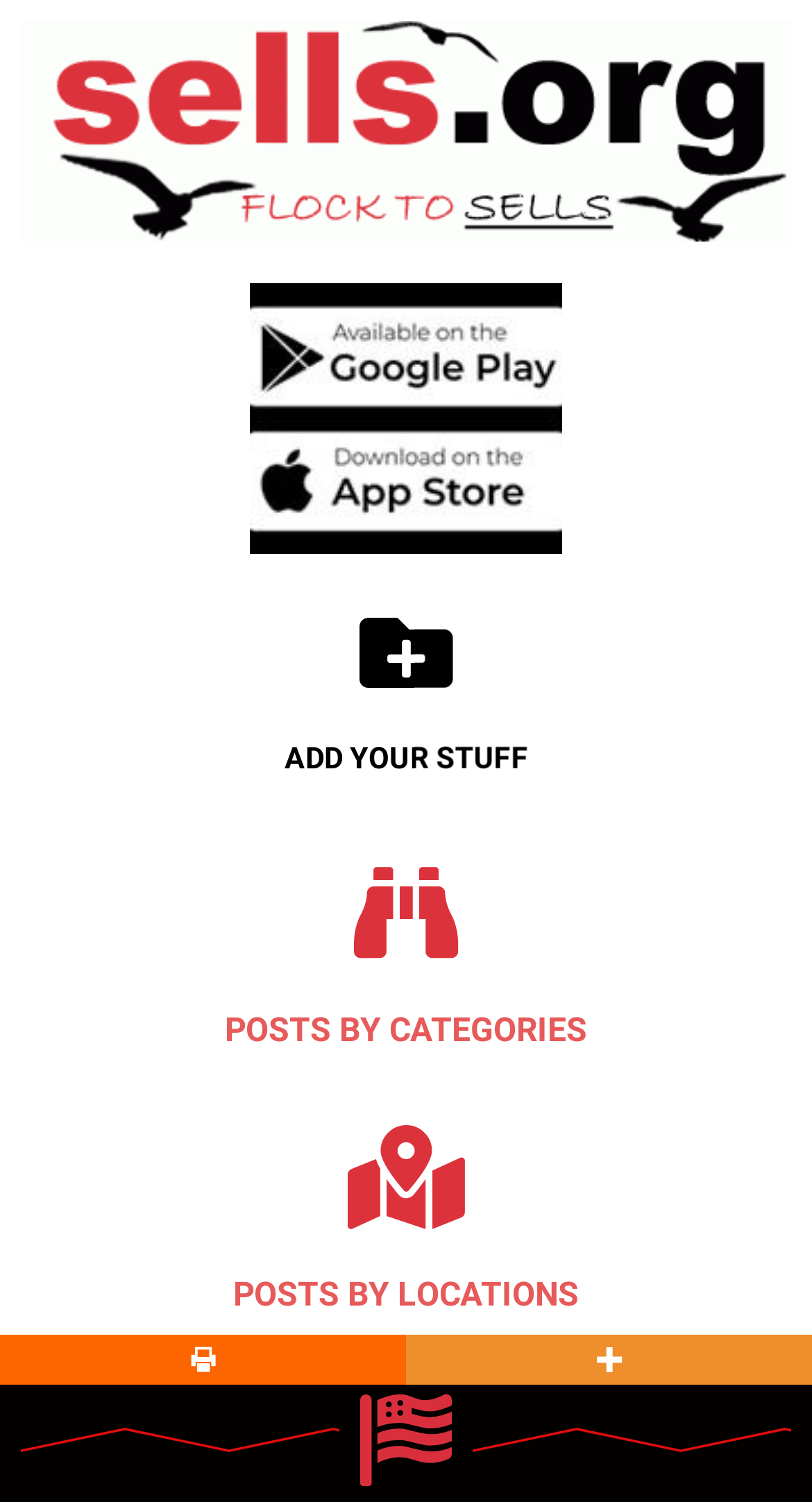Answer the question with a brief word or phrase:
What is the alternative to 'POSTS BY CATEGORIES'?

POSTS BY LOCATIONS